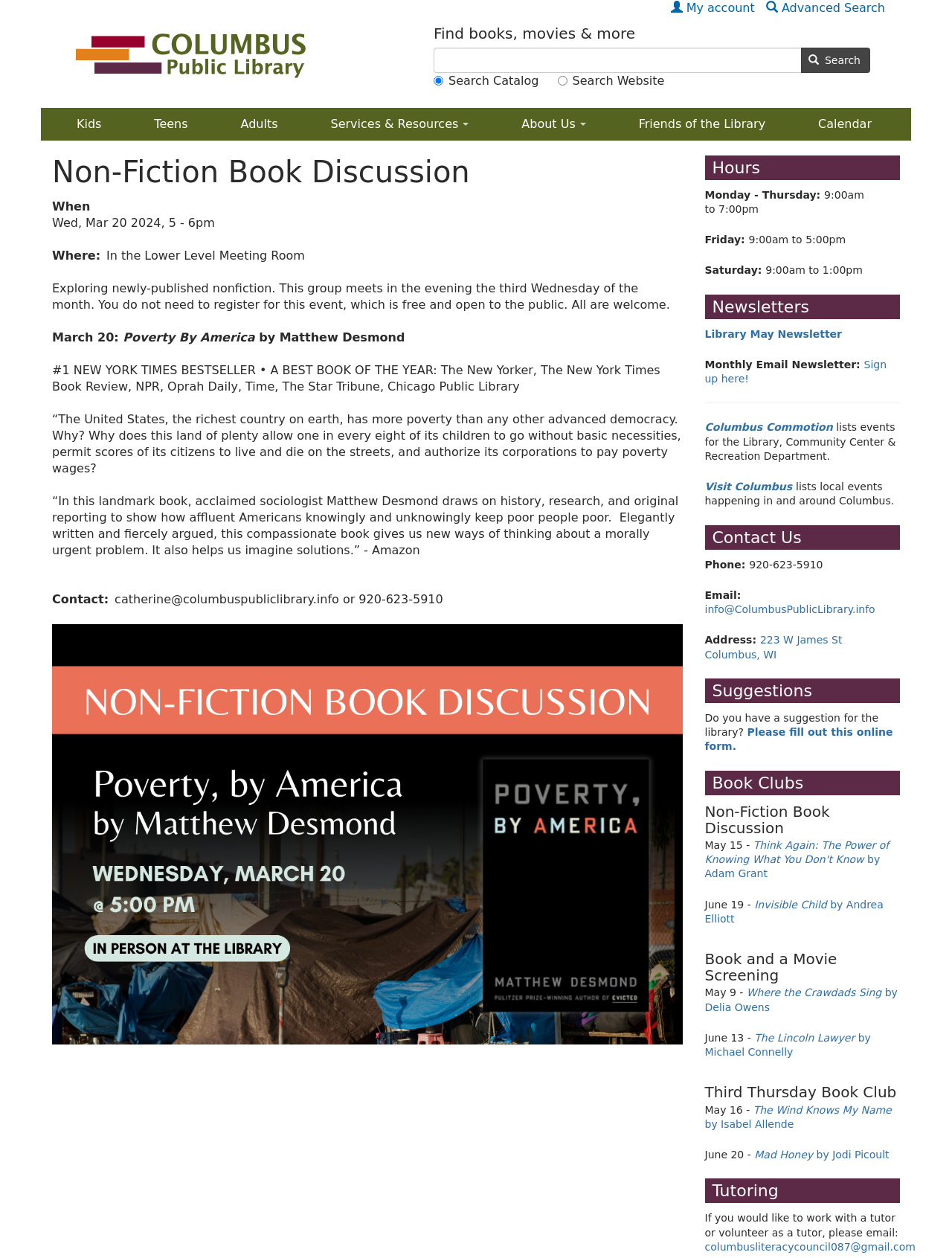Answer the question with a brief word or phrase:
What is the contact email for the Non-Fiction Book Discussion?

catherine@columbuspubliclibrary.info